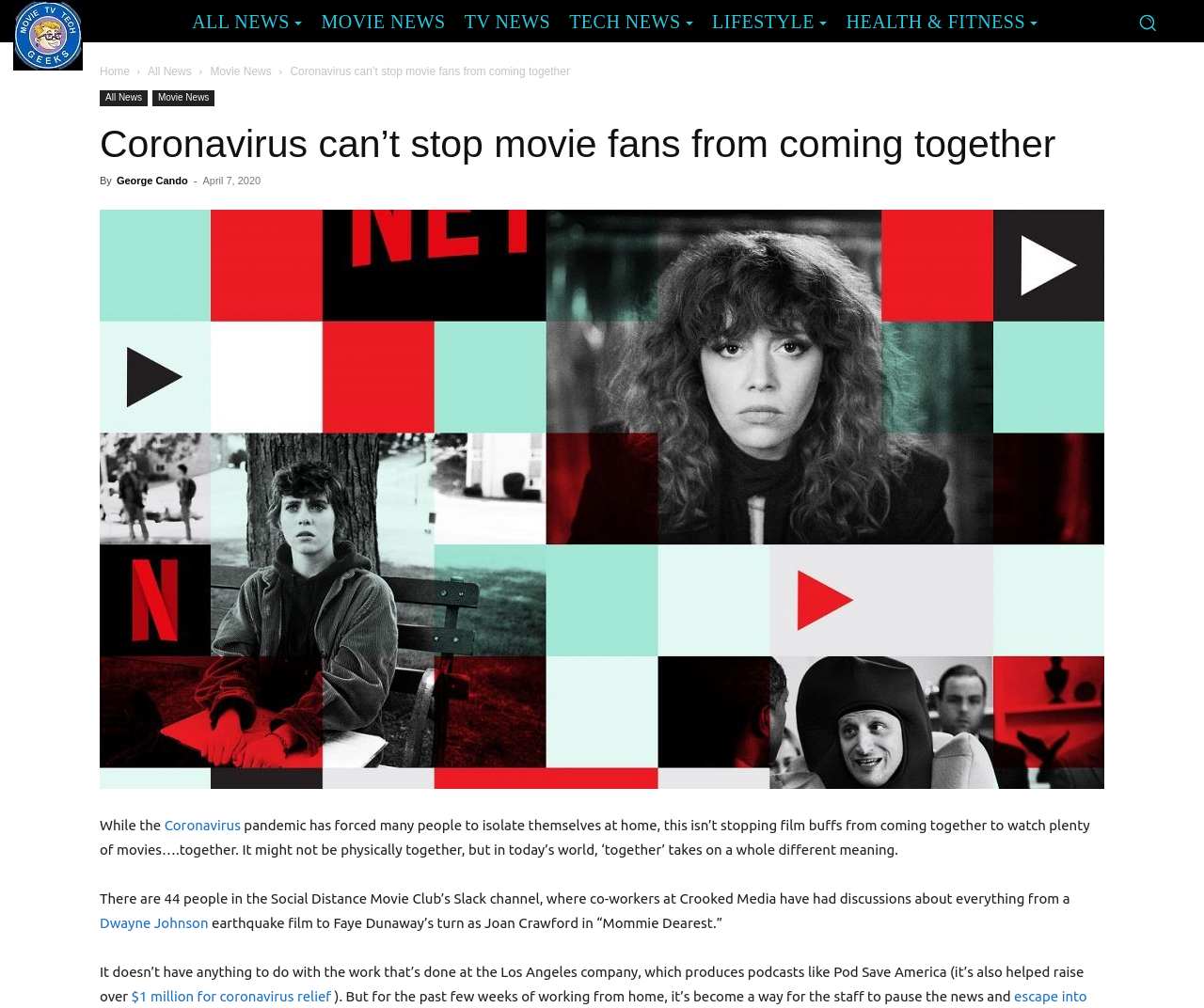Describe all the visual and textual components of the webpage comprehensively.

The webpage is about an article discussing how movie fans are coming together for online watch parties during the Coronavirus pandemic. At the top left corner, there is a logo of "Movie TV Tech Geeks News" with a link to the website. Below the logo, there are several links to different categories of news, including "ALL NEWS", "MOVIE NEWS", "TV NEWS", "TECH NEWS", "LIFESTYLE", and "HEALTH & FITNESS". 

On the top right corner, there is a search button with a magnifying glass icon. Below the search button, there are links to "Home" and "All News". 

The main article title "Coronavirus can’t stop movie fans from coming together" is prominently displayed in the middle of the page, with the author's name "George Cando" and the date "April 7, 2020" written below it. 

Below the title, there is a large image related to the article. The article text starts below the image, discussing how people are social distancing during the pandemic but still coming together to watch movies online. The text mentions a Social Distance Movie Club's Slack channel where people discuss various movies and topics. There are also links to specific movies and topics mentioned in the article, such as "Dwayne Johnson" and "Mommie Dearest".